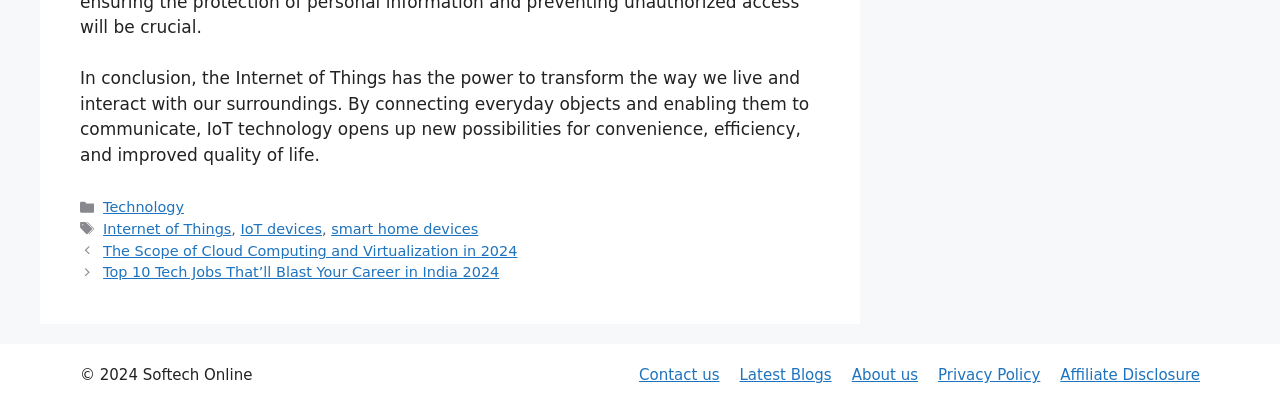Can you give a comprehensive explanation to the question given the content of the image?
What is the purpose of the 'Contact us' link?

The 'Contact us' link is likely intended to allow users to get in touch with the website or its administrators, possibly to provide feedback, ask questions, or request information.